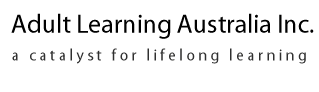Please provide a comprehensive answer to the question below using the information from the image: What is the tagline of the organization?

The tagline is written below the organization's name in a more subdued style, which emphasizes the organization's mission to promote continuous educational opportunities for adults.